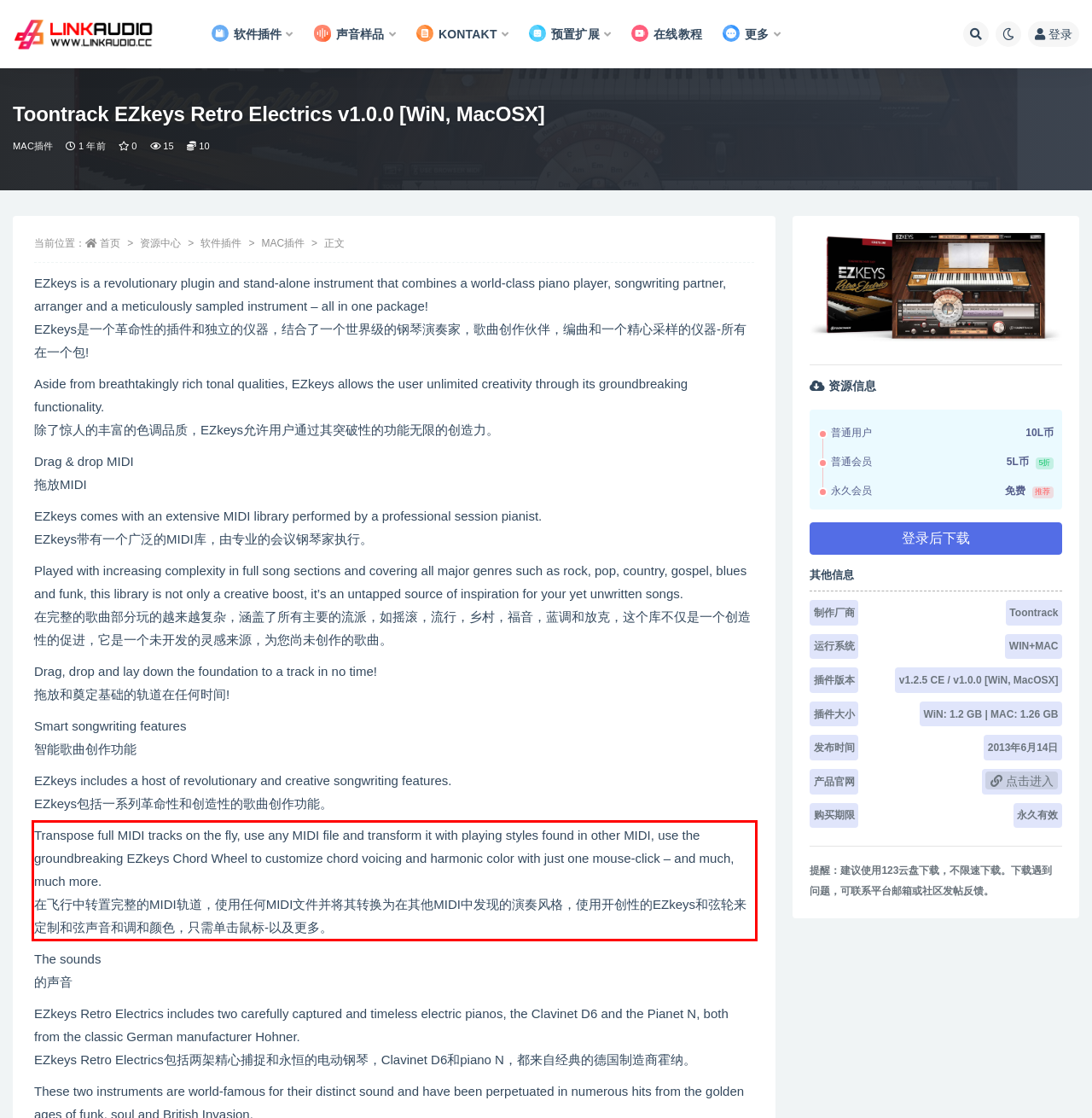Review the screenshot of the webpage and recognize the text inside the red rectangle bounding box. Provide the extracted text content.

Transpose full MIDI tracks on the fly, use any MIDI file and transform it with playing styles found in other MIDI, use the groundbreaking EZkeys Chord Wheel to customize chord voicing and harmonic color with just one mouse-click – and much, much more. 在飞行中转置完整的MIDI轨道，使用任何MIDI文件并将其转换为在其他MIDI中发现的演奏风格，使用开创性的EZkeys和弦轮来定制和弦声音和调和颜色，只需单击鼠标-以及更多。